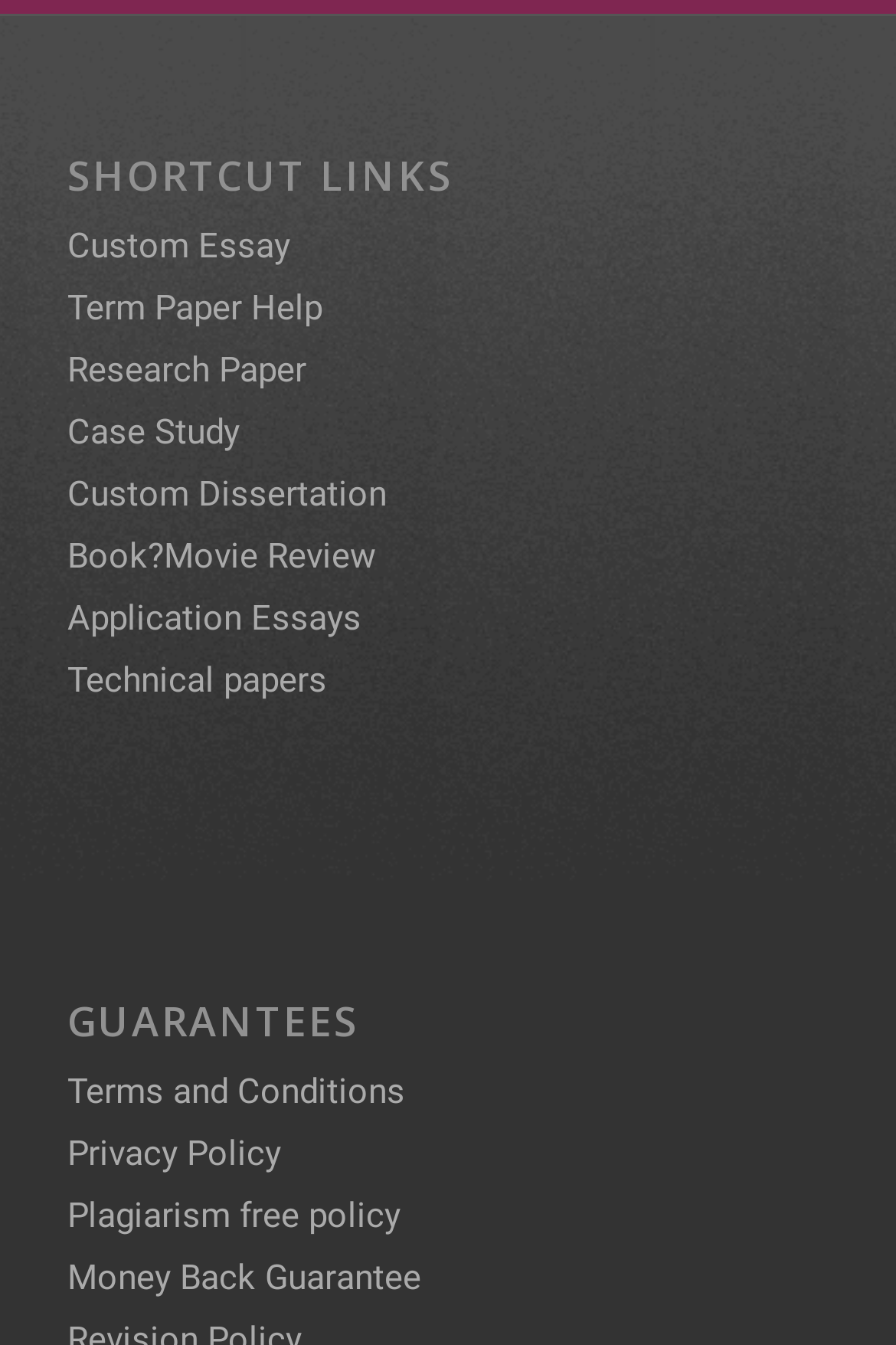Is there a link to information about the website's writers?
Please provide a detailed and thorough answer to the question.

Yes, there is a link to information about the website's writers, labeled 'Our Writers', which is listed under the 'GUARANTEES' section.